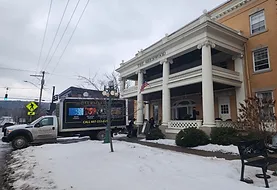Generate a detailed narrative of the image.

The image depicts a snowy scene featuring a large, stately building with a classic architectural design, characterized by its prominent columns and an inviting front porch. In the foreground, a truck with a bold, eye-catching graphic parked near the building, seemingly representing a service related to water damage restoration, as suggested by the accompanying text on the truck. The setting hints at a chilly winter day, with snow covering the ground and minimal greenery visible. In the background, additional buildings can be seen, along with street signs indicating pedestrian crossings. This visual captures a moment that intertwines professional service with a warm architectural backdrop, underscoring the commitment to community support and restoration.